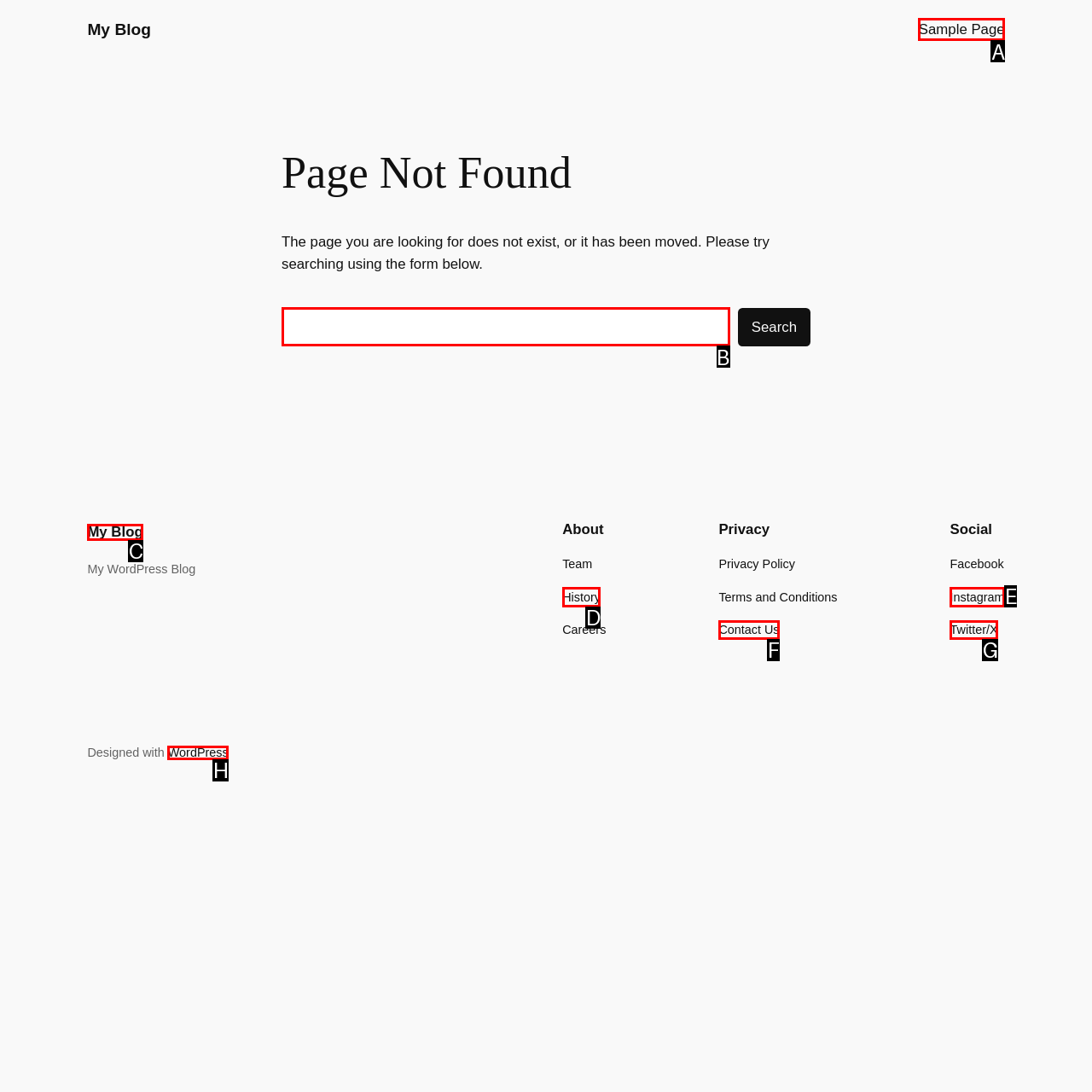Which UI element's letter should be clicked to achieve the task: search for something
Provide the letter of the correct choice directly.

B